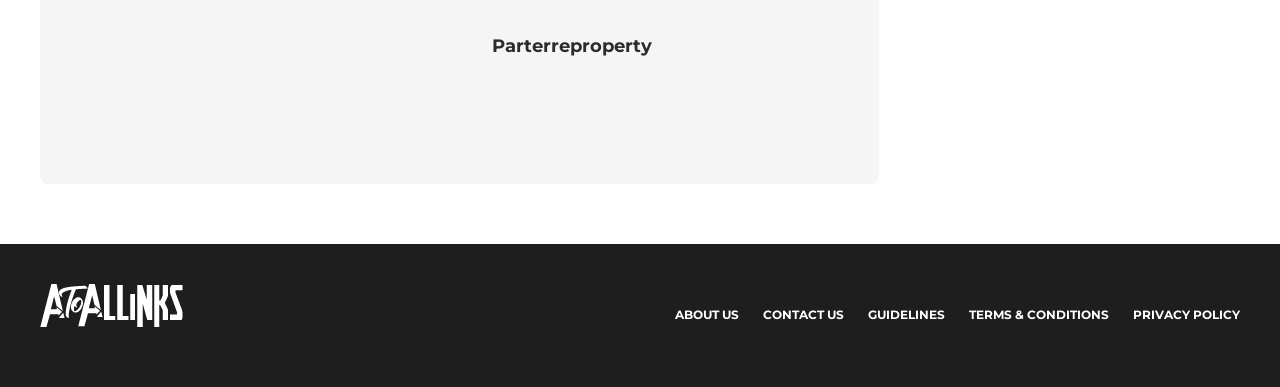What is the first link on the webpage?
Please use the visual content to give a single word or phrase answer.

Parterreproperty